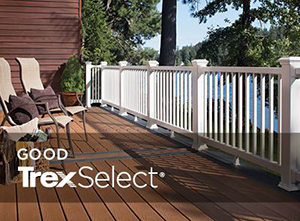Use a single word or phrase to answer the following:
What type of living is emphasized in this image?

Modern outdoor living